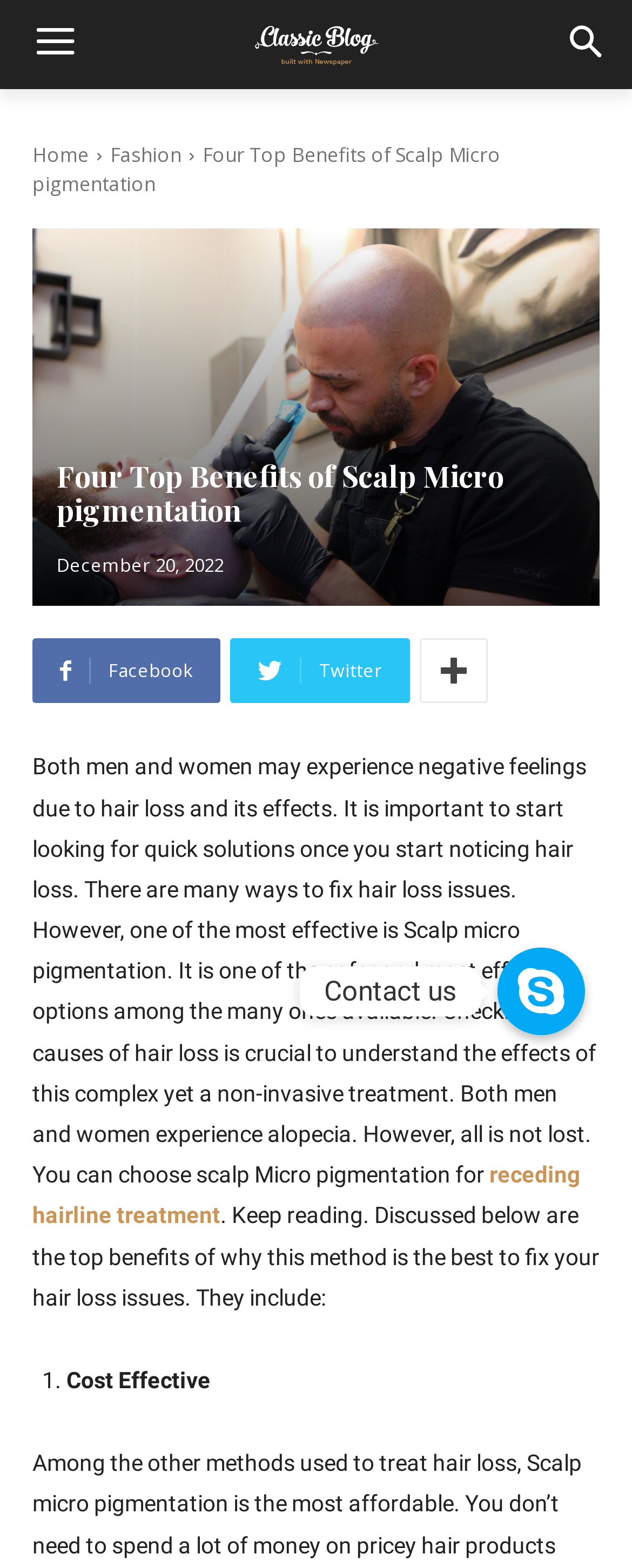Show the bounding box coordinates for the HTML element described as: "Contact us".

[0.787, 0.604, 0.926, 0.66]